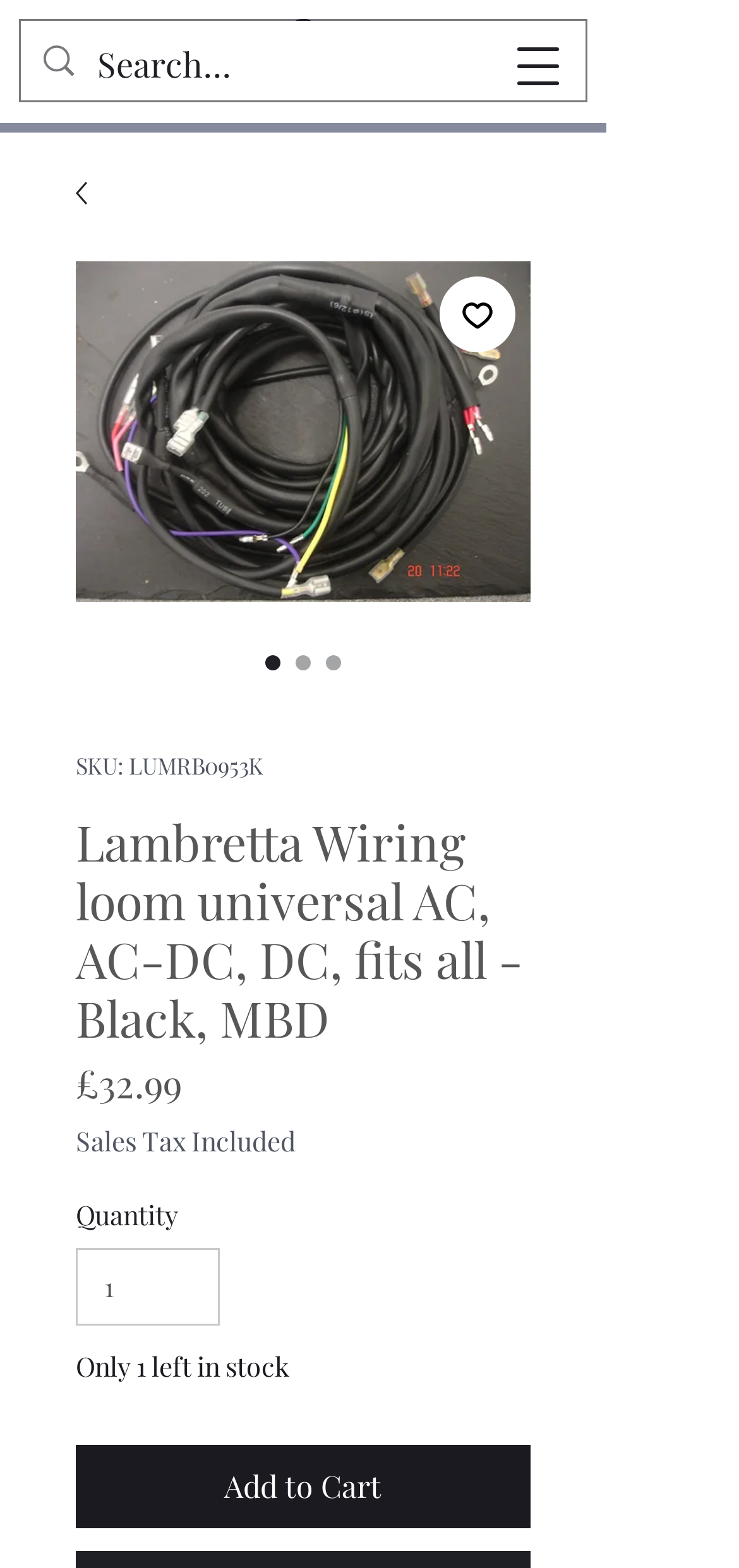What is the title or heading displayed on the webpage?

Lambretta Wiring loom universal AC, AC-DC, DC, fits all - Black, MBD